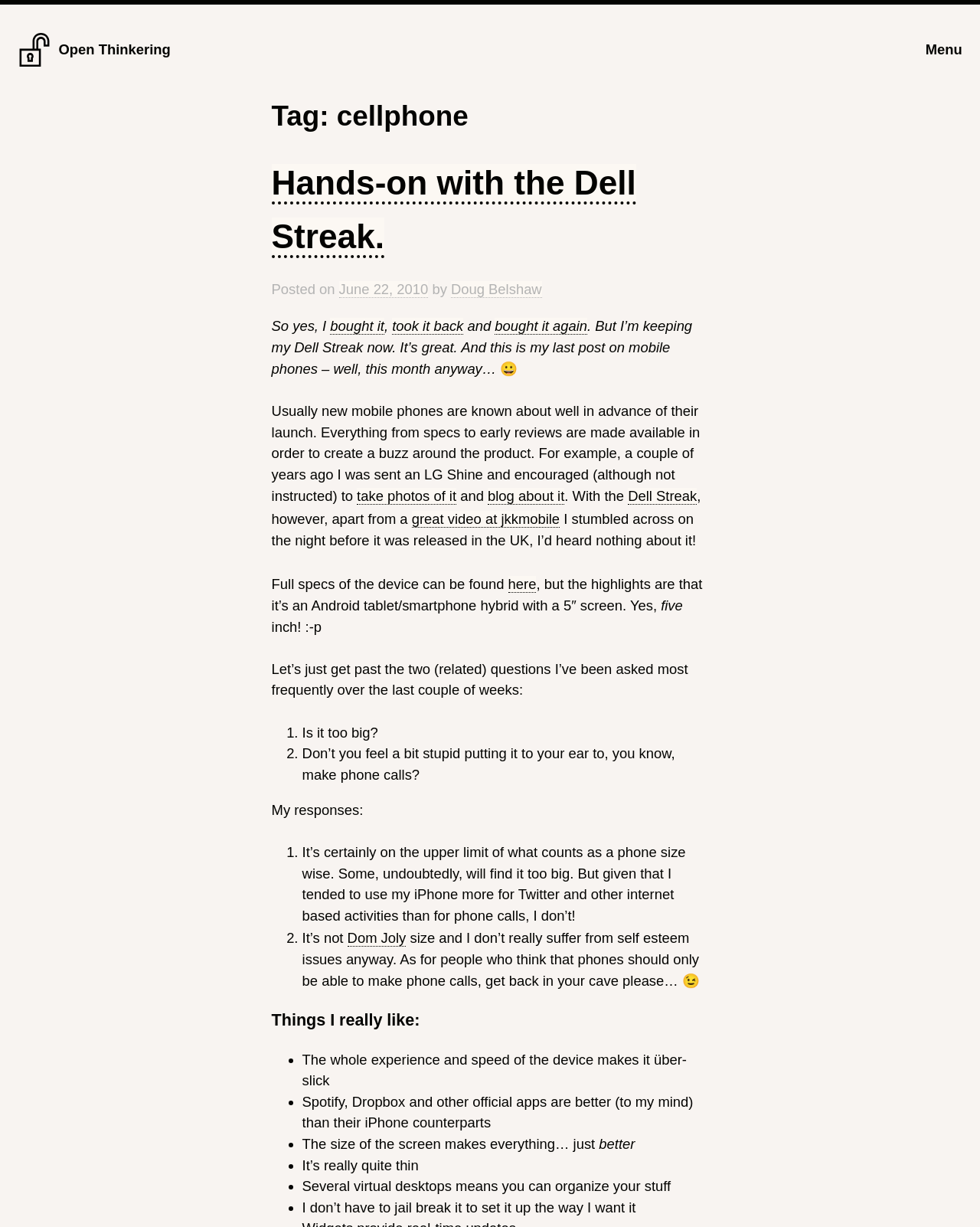Highlight the bounding box coordinates of the element you need to click to perform the following instruction: "Learn more about the Dell Streak."

[0.641, 0.398, 0.711, 0.412]